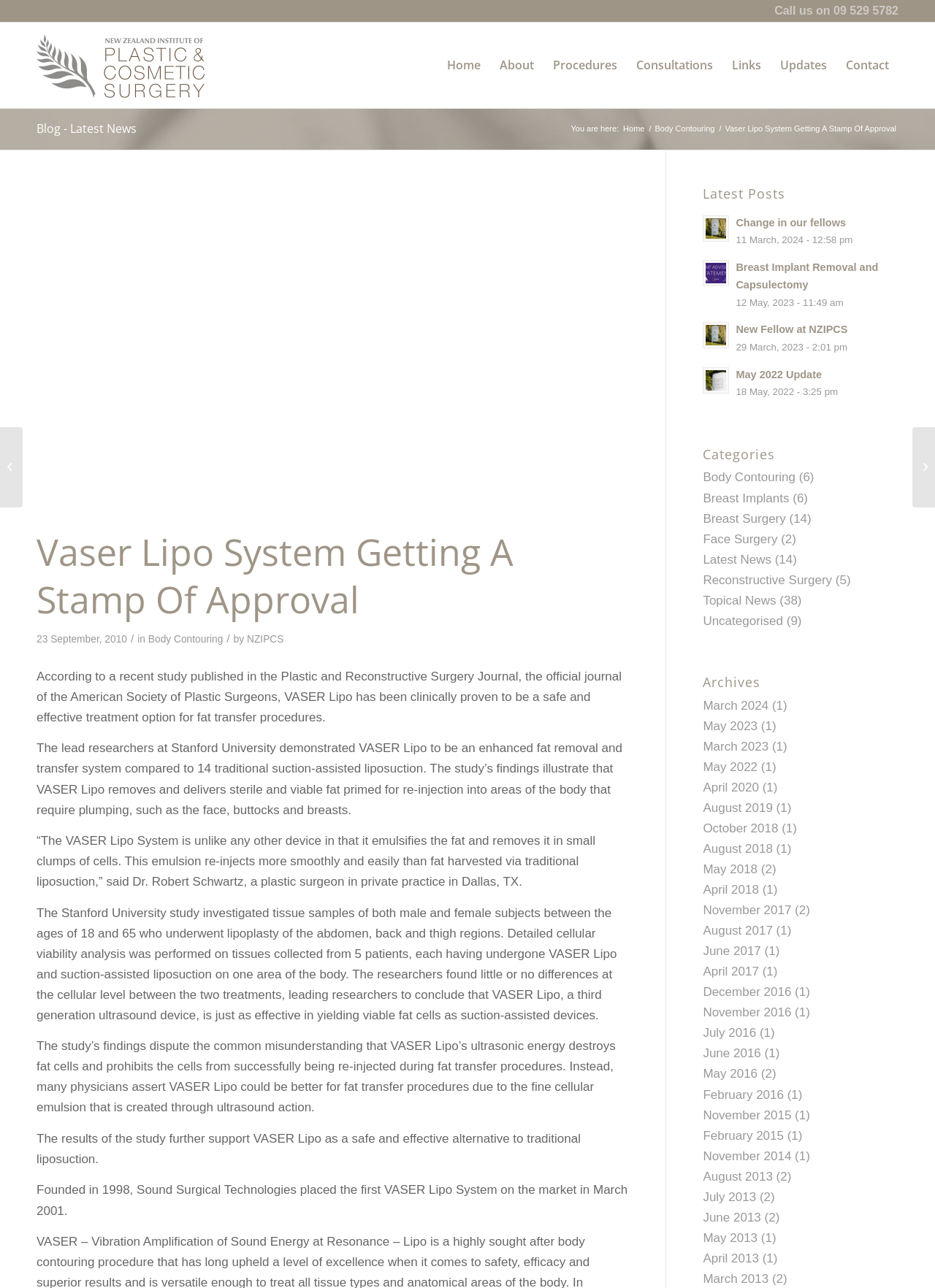Identify the bounding box coordinates for the element you need to click to achieve the following task: "Read the post about Breast Implant Removal and Capsulectomy". Provide the bounding box coordinates as four float numbers between 0 and 1, in the form [left, top, right, bottom].

[0.787, 0.203, 0.939, 0.226]